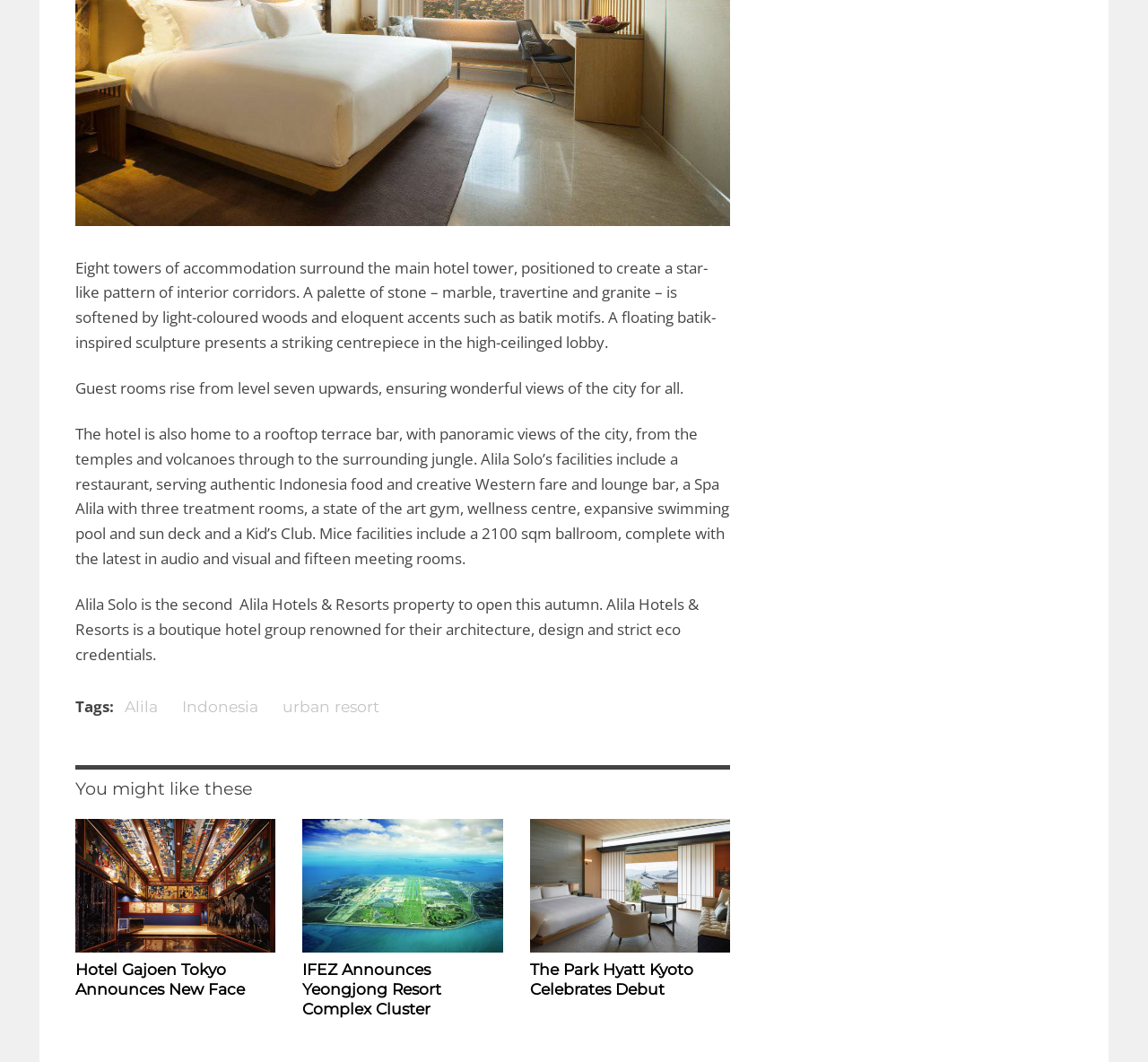Specify the bounding box coordinates for the region that must be clicked to perform the given instruction: "Read about Hotel Gajoen Tokyo's new face".

[0.066, 0.904, 0.213, 0.94]